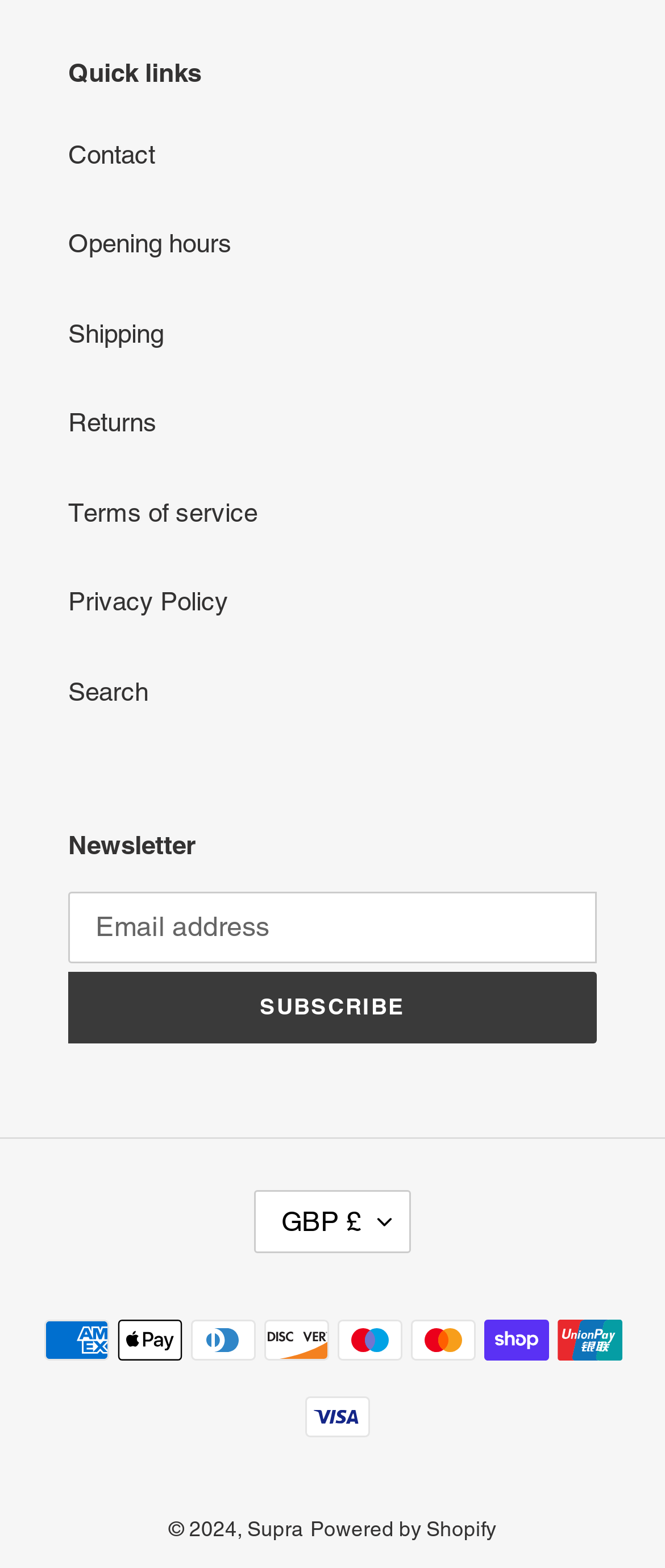From the webpage screenshot, identify the region described by Privacy Policy. Provide the bounding box coordinates as (top-left x, top-left y, bottom-right x, bottom-right y), with each value being a floating point number between 0 and 1.

[0.103, 0.375, 0.344, 0.393]